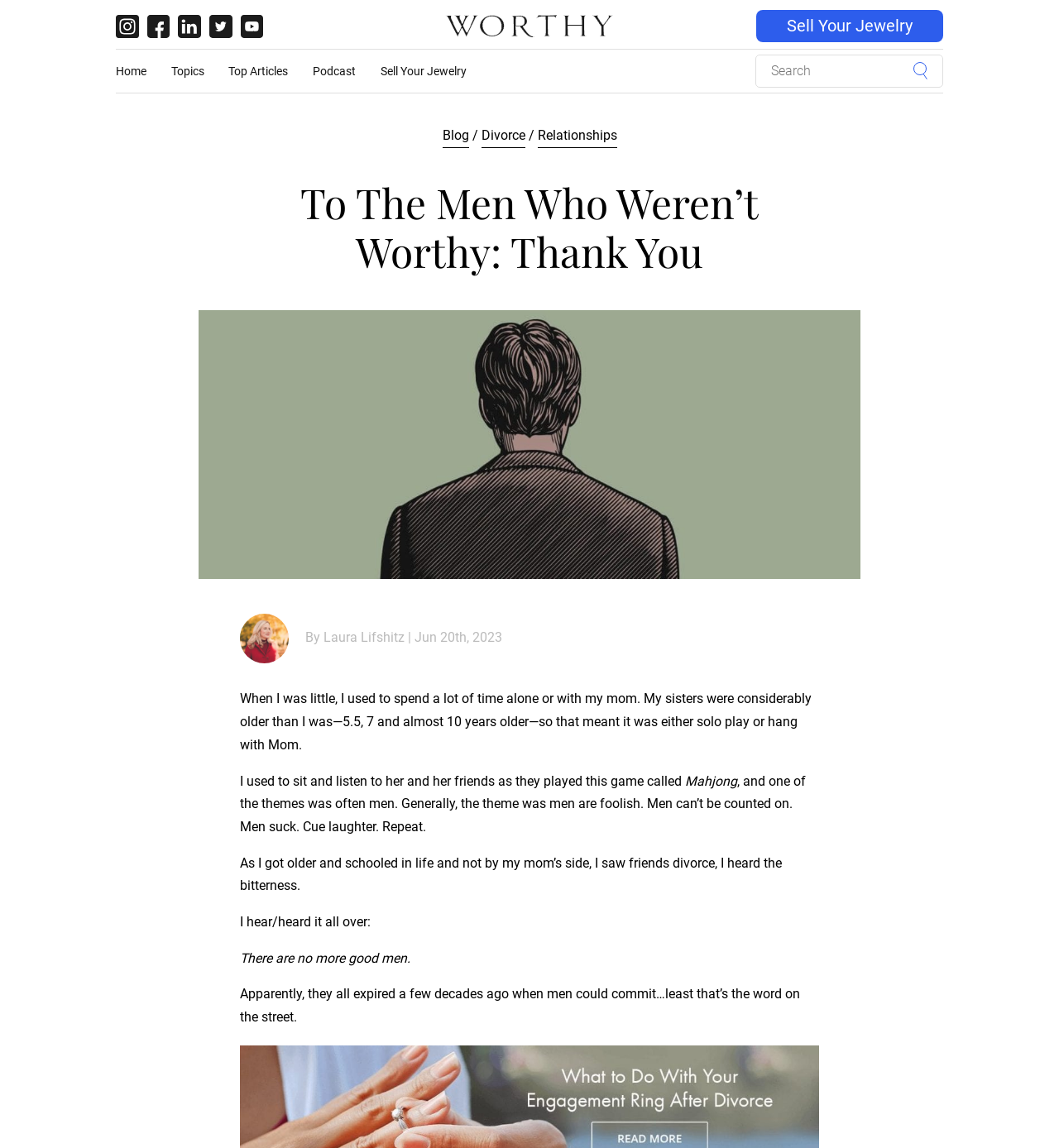Find the bounding box coordinates corresponding to the UI element with the description: "Sell Your Jewelry". The coordinates should be formatted as [left, top, right, bottom], with values as floats between 0 and 1.

[0.714, 0.009, 0.891, 0.037]